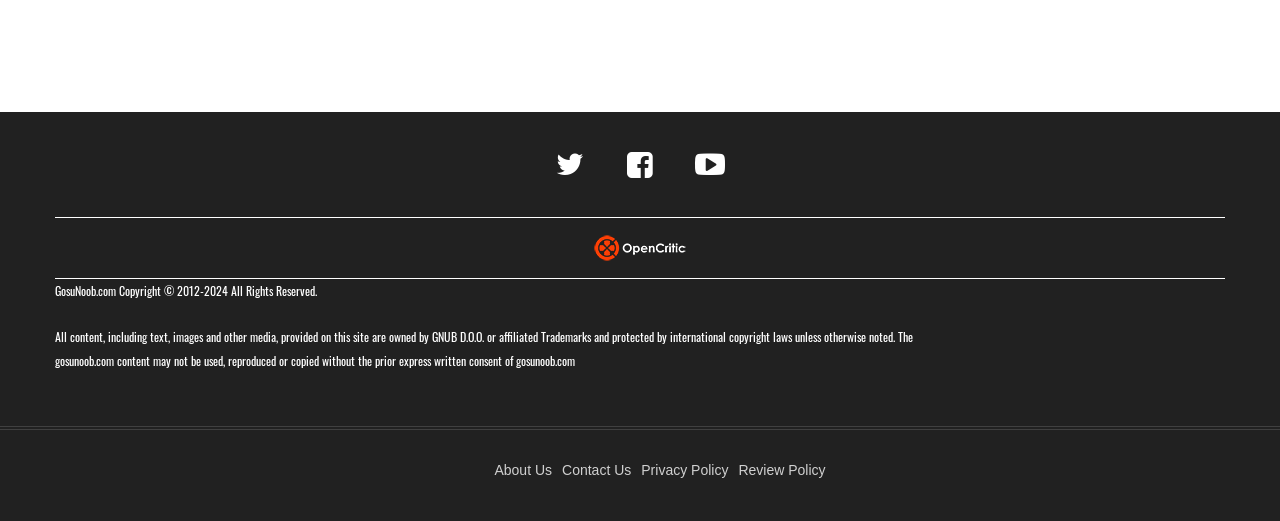Identify the bounding box coordinates of the clickable region to carry out the given instruction: "Learn about the website".

[0.386, 0.886, 0.431, 0.917]